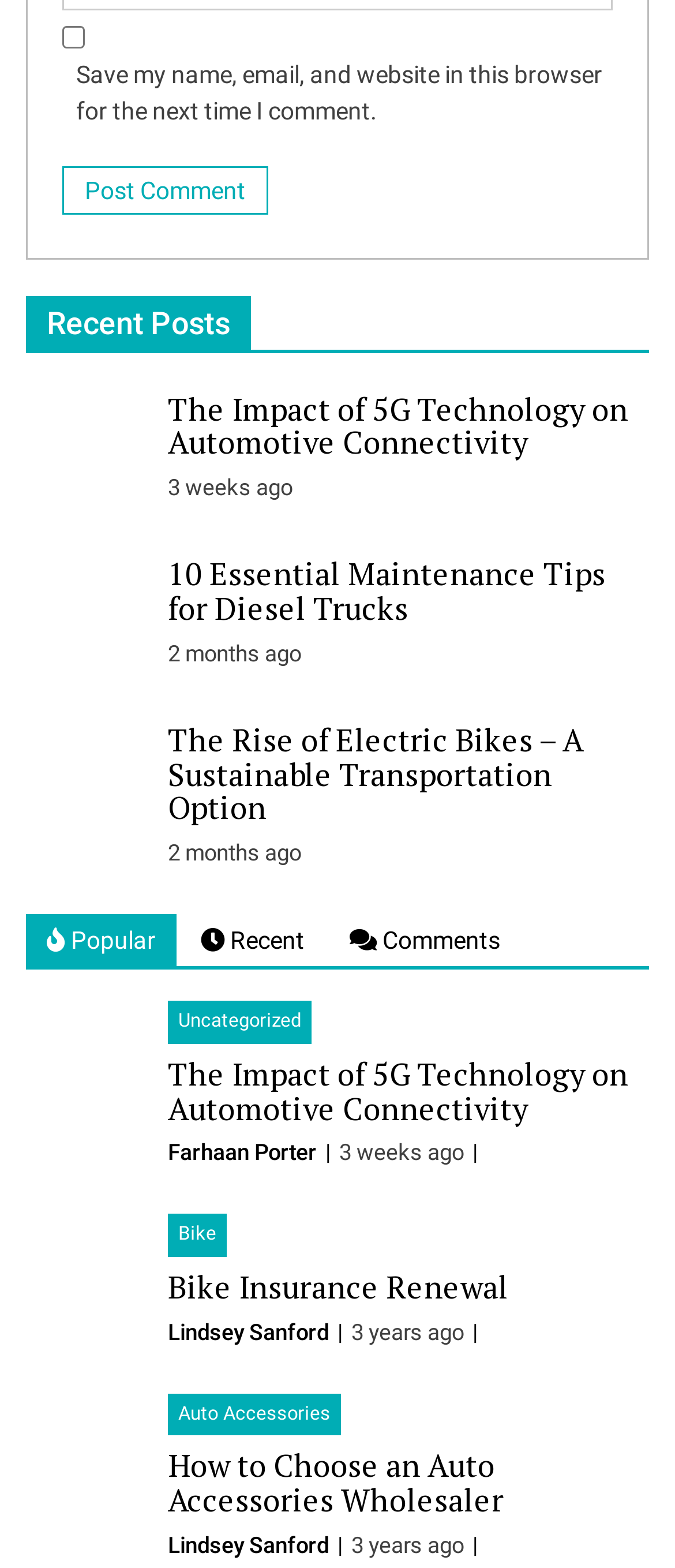Please mark the bounding box coordinates of the area that should be clicked to carry out the instruction: "View '10 Essential Maintenance Tips for Diesel Trucks'".

[0.249, 0.356, 0.962, 0.4]